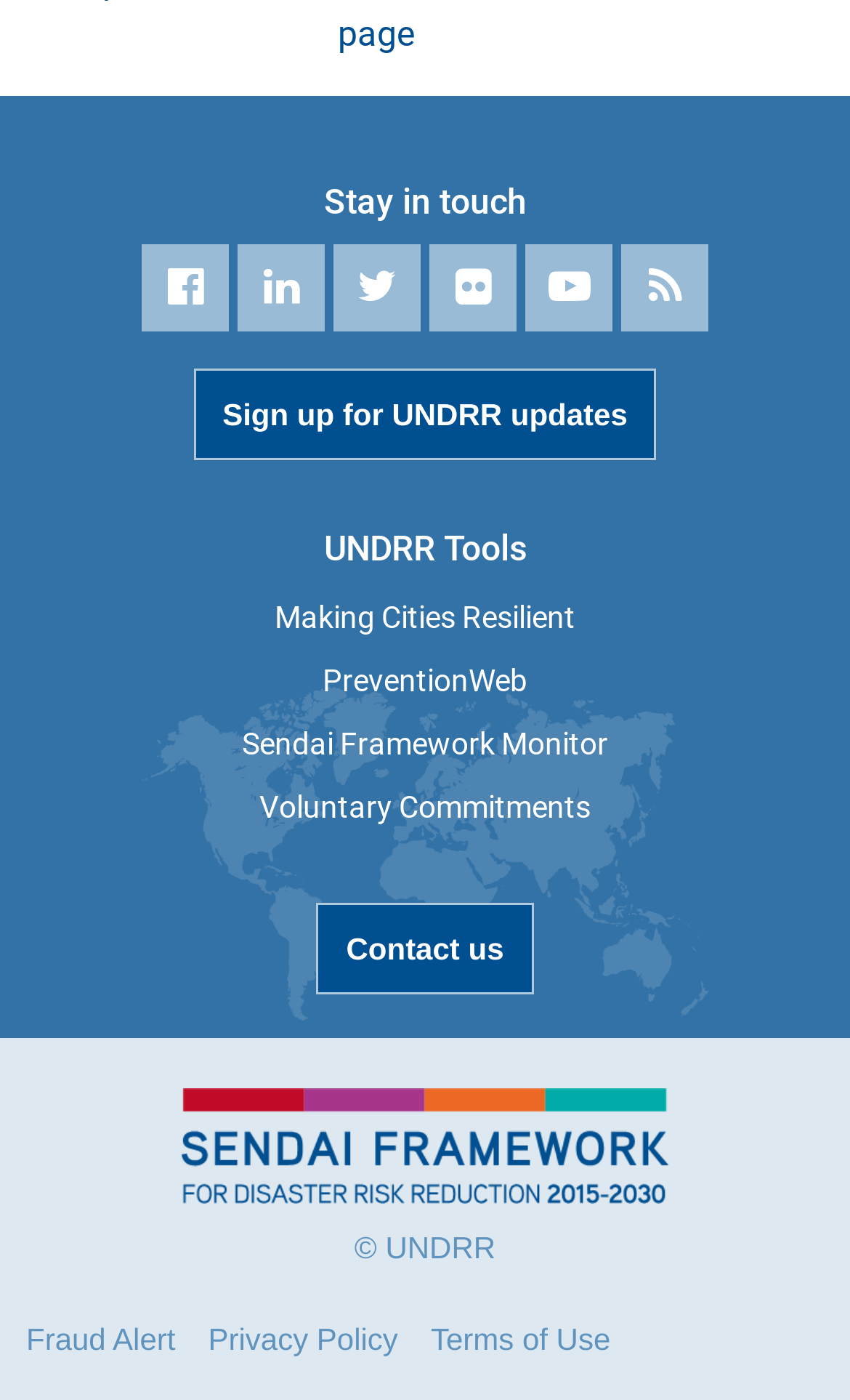Find the bounding box coordinates for the area you need to click to carry out the instruction: "Enter email address". The coordinates should be four float numbers between 0 and 1, indicated as [left, top, right, bottom].

None